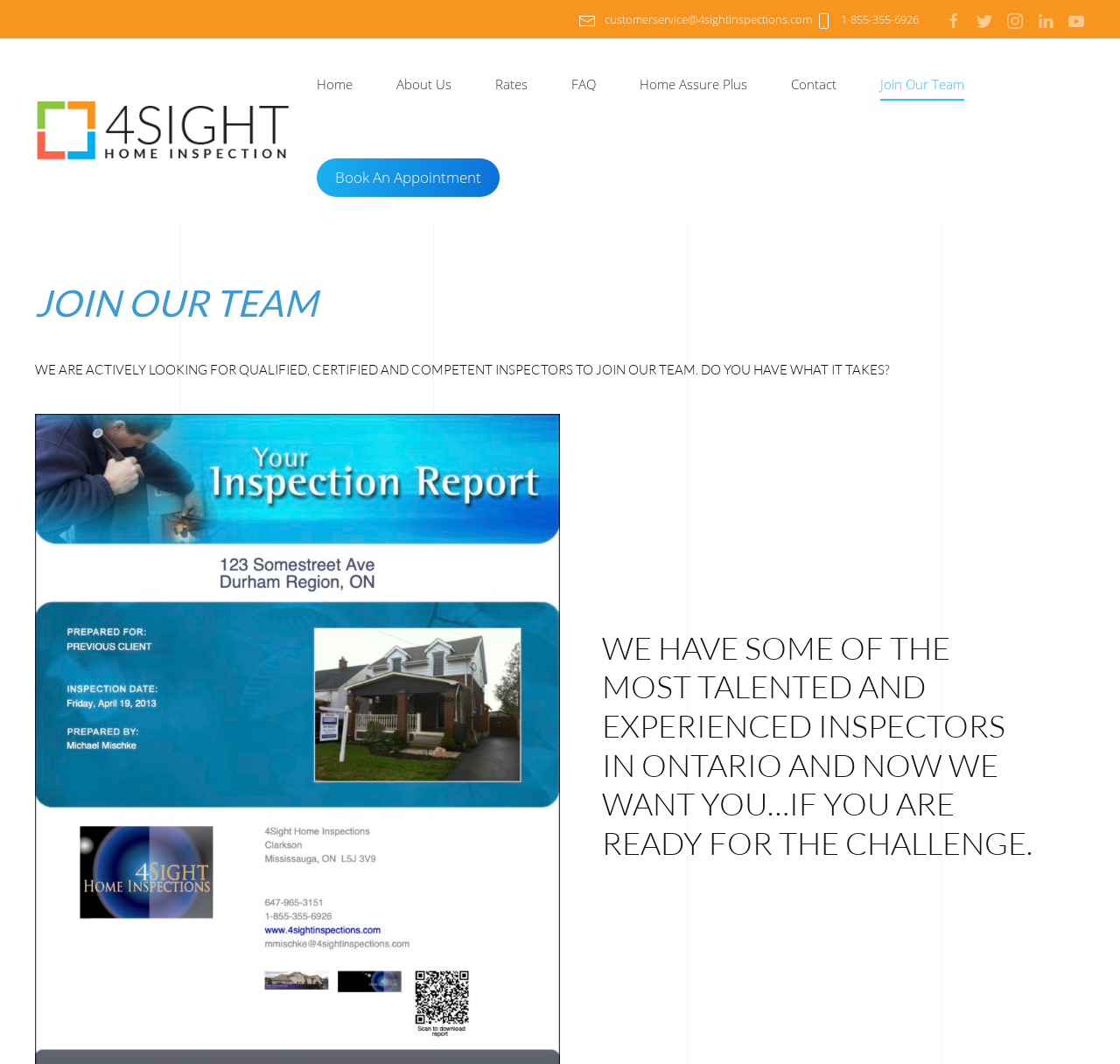Please find the bounding box for the following UI element description. Provide the coordinates in (top-left x, top-left y, bottom-right x, bottom-right y) format, with values between 0 and 1: Jaksta Media Recorder for Windows

None